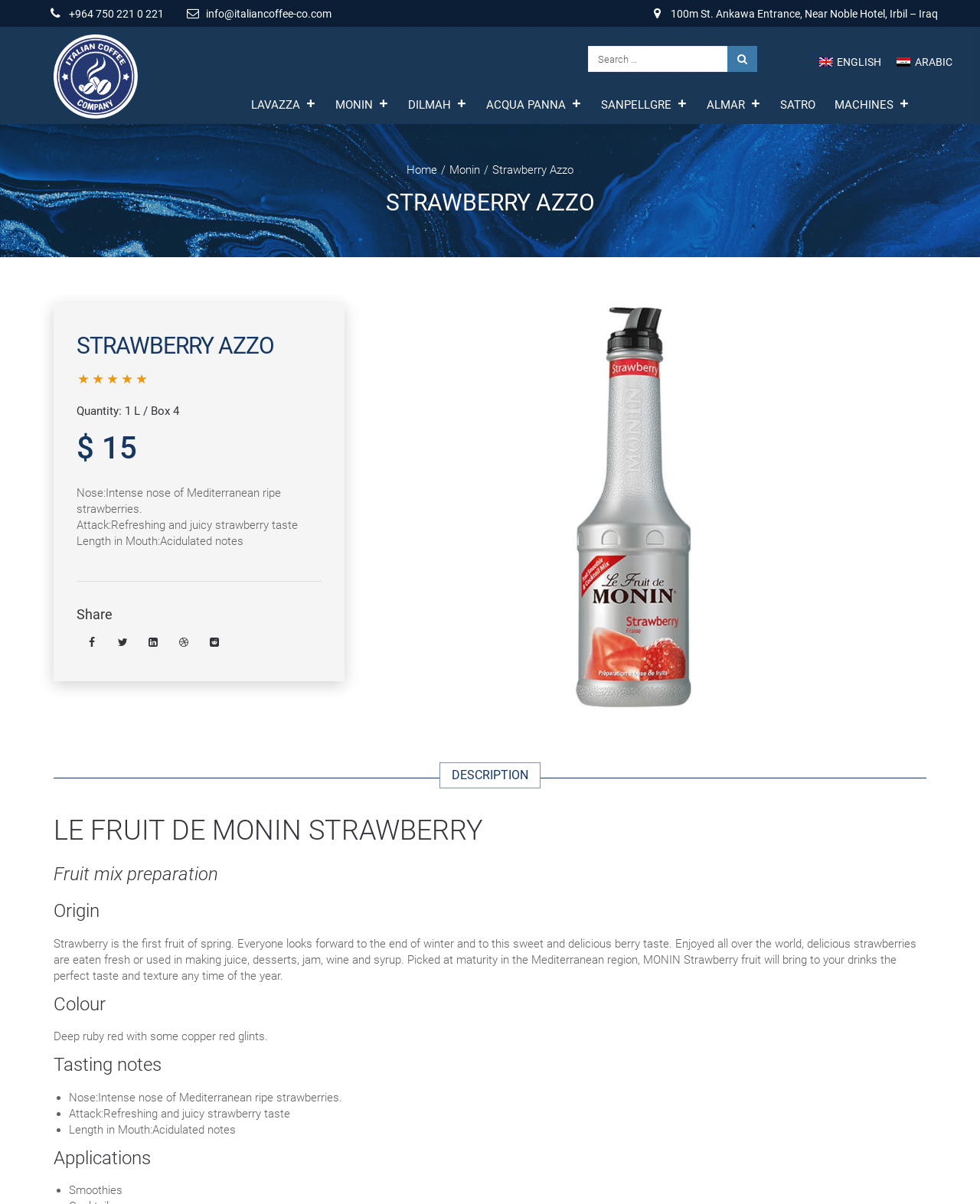Please indicate the bounding box coordinates for the clickable area to complete the following task: "View Strawberry Azzo product details". The coordinates should be specified as four float numbers between 0 and 1, i.e., [left, top, right, bottom].

[0.502, 0.136, 0.585, 0.147]